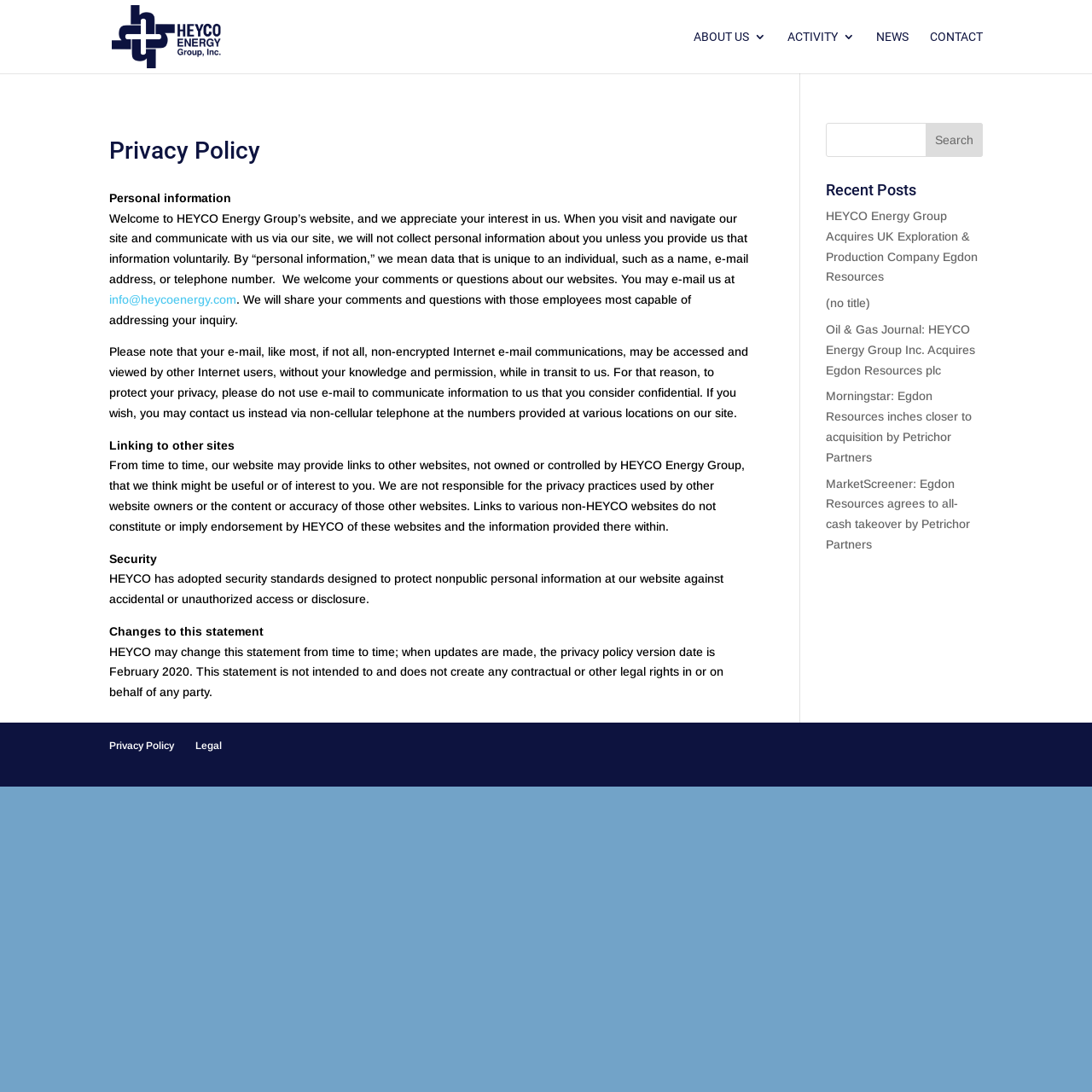Identify the bounding box coordinates of the element that should be clicked to fulfill this task: "Read more about Lilium Jets in South Florida". The coordinates should be provided as four float numbers between 0 and 1, i.e., [left, top, right, bottom].

None